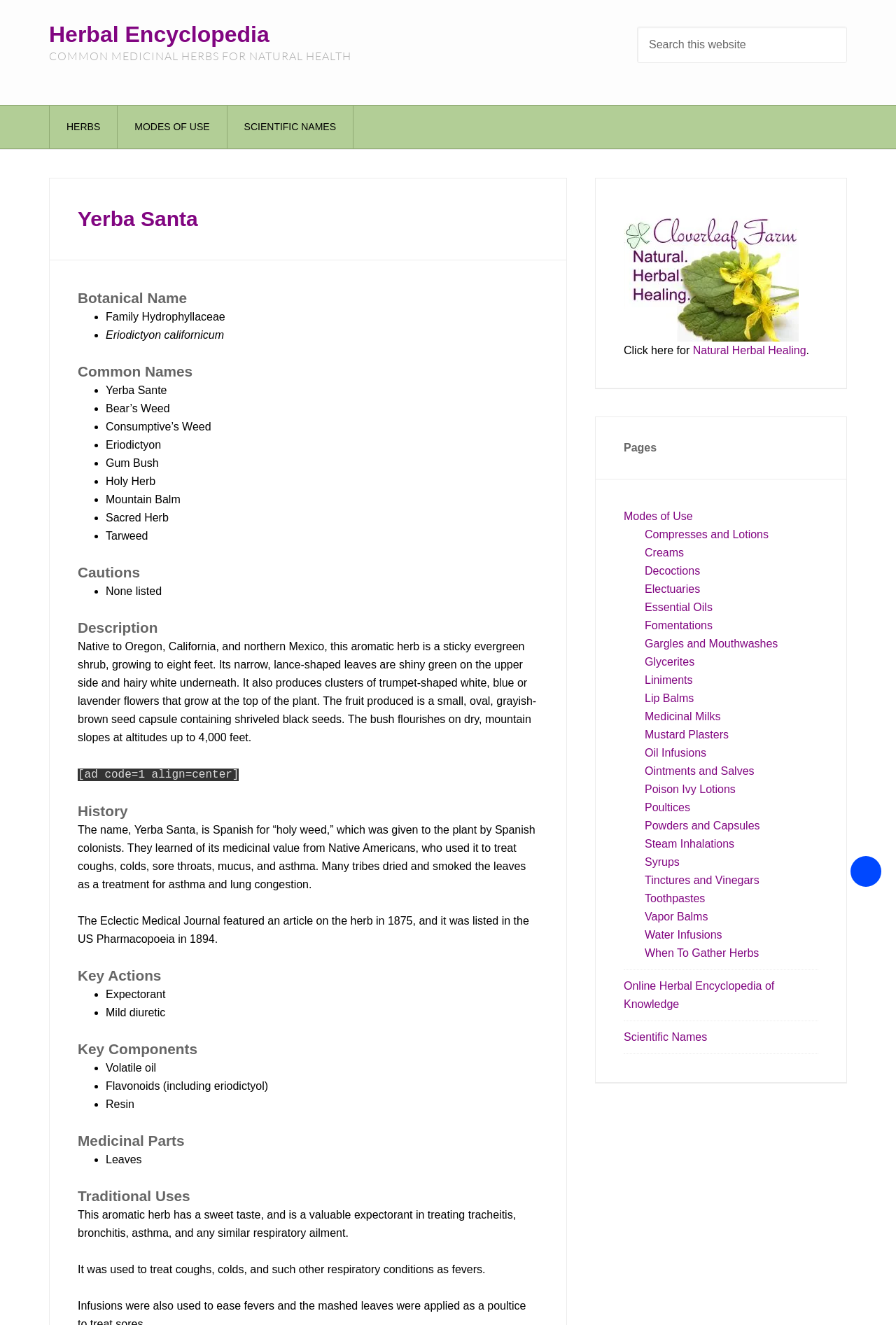Please determine the bounding box coordinates of the element's region to click for the following instruction: "Search this website".

[0.711, 0.02, 0.945, 0.048]